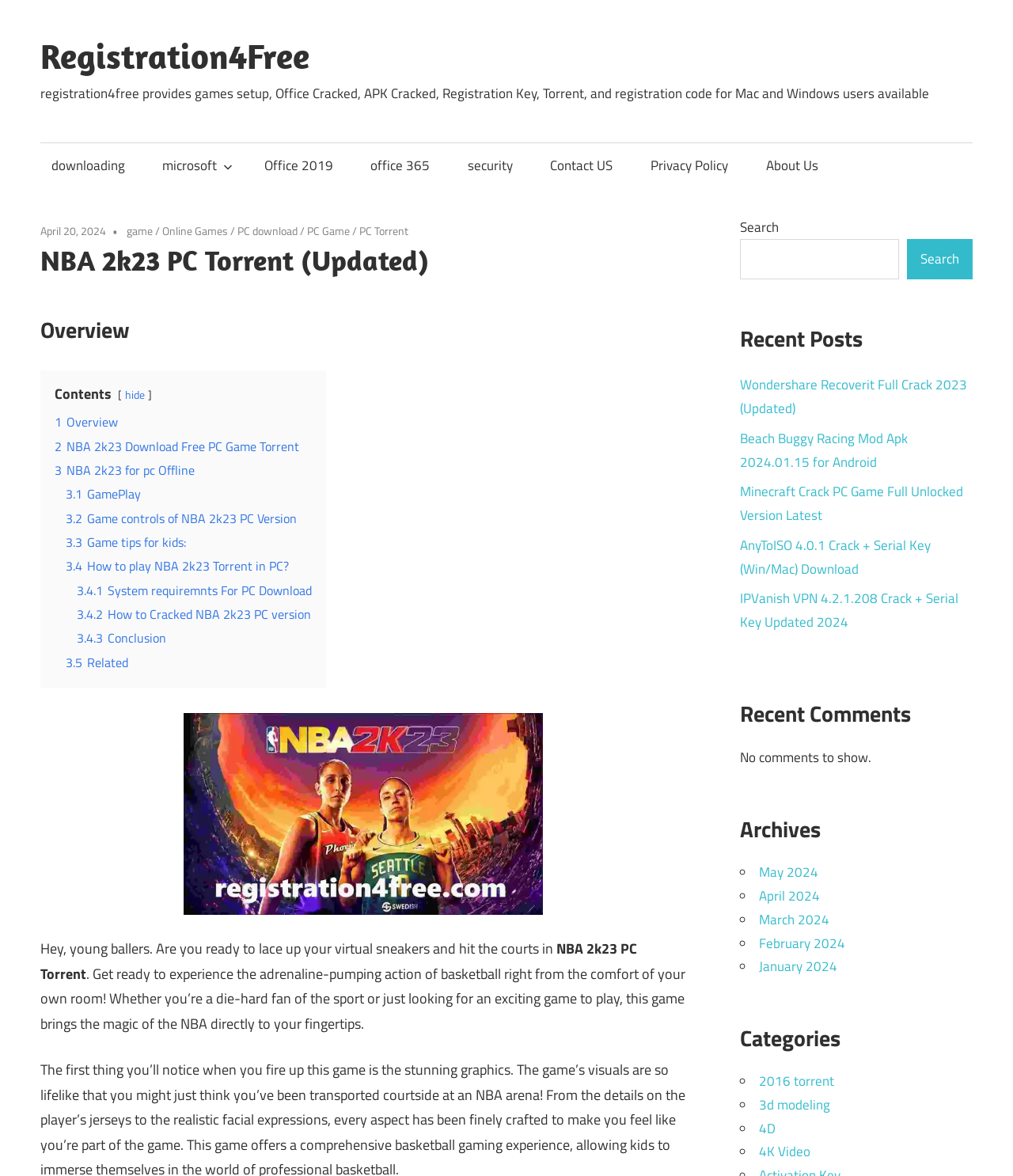Respond concisely with one word or phrase to the following query:
What is the name of the game being discussed?

NBA 2k23